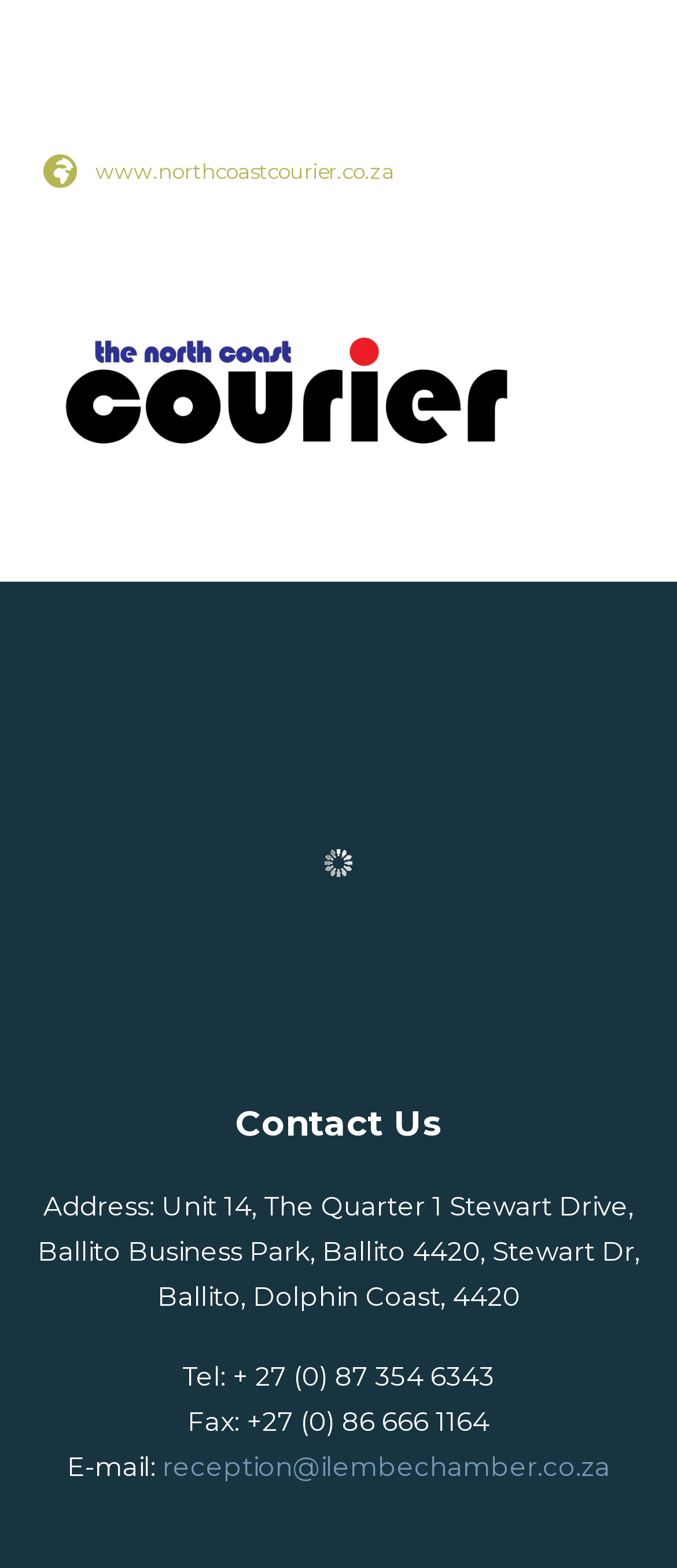What is the email address?
Using the information presented in the image, please offer a detailed response to the question.

By examining the link element with the content 'reception@ilembechamber.co.za', I can determine the email address, which is reception@ilembechamber.co.za.